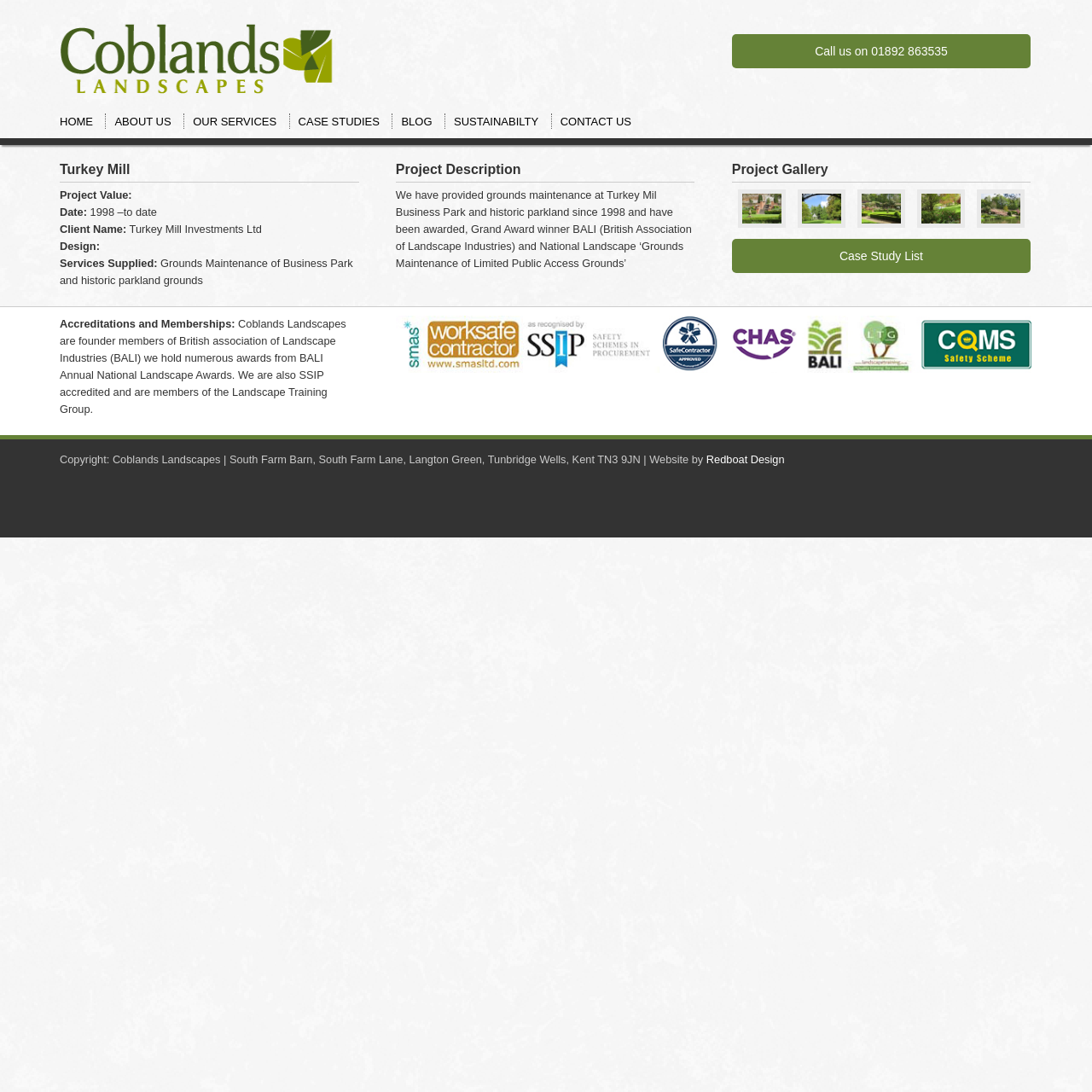Identify the bounding box for the given UI element using the description provided. Coordinates should be in the format (top-left x, top-left y, bottom-right x, bottom-right y) and must be between 0 and 1. Here is the description: Case Study List

[0.67, 0.218, 0.944, 0.25]